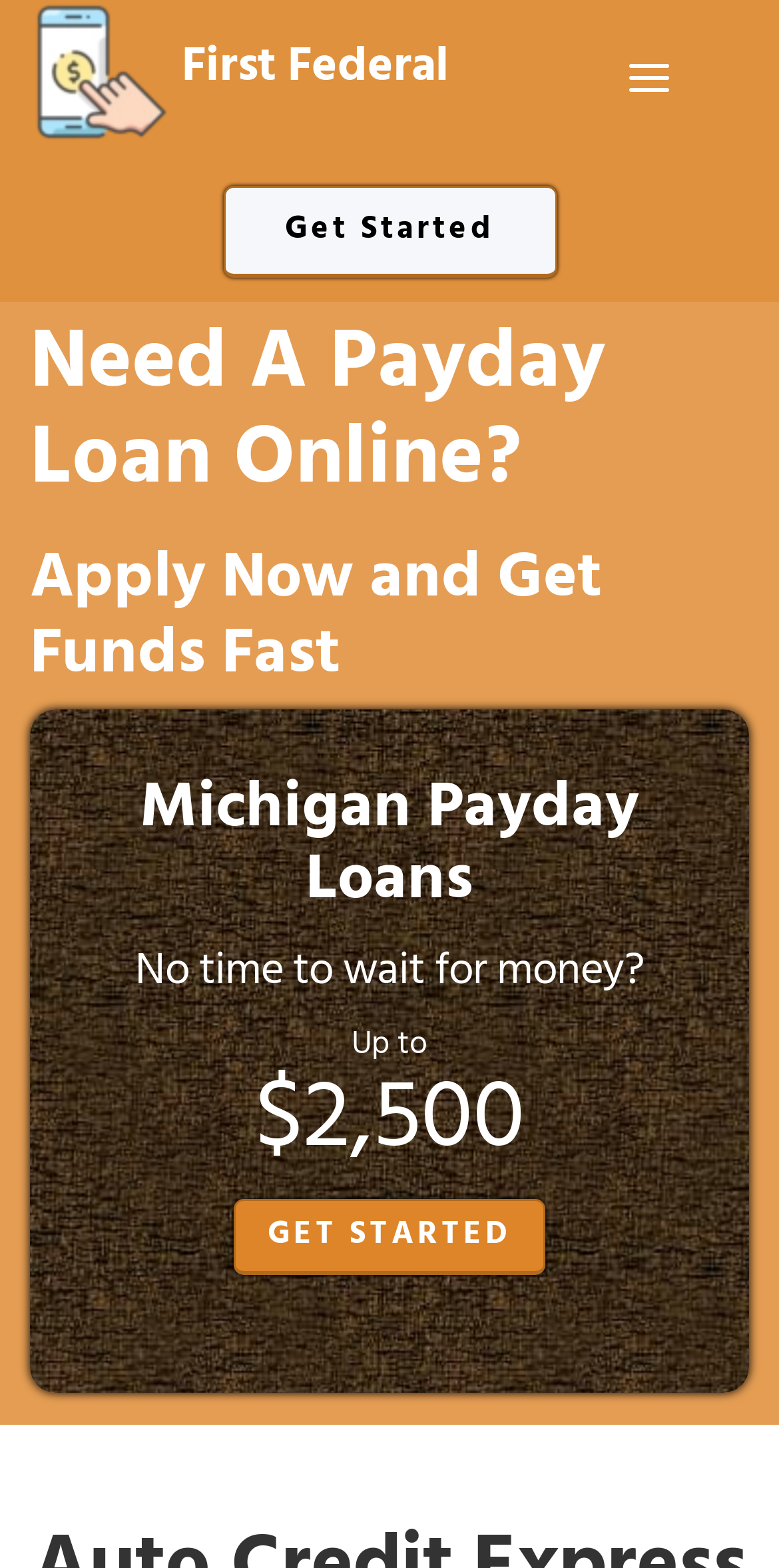Describe the entire webpage, focusing on both content and design.

The webpage is about Auto Credit Express, specifically focusing on payday loans reviews. At the top left corner, there is a small image with the label "l-online". To the right of the image, there are two links, "First Federal" and "Get Started", positioned closely together. 

Below the image and links, there is a prominent heading that reads "Need A Payday Loan Online?" followed by a subheading "Apply Now and Get Funds Fast". 

Further down, there is a section related to Michigan Payday Loans, with a heading that reads "Michigan Payday Loans". Below this heading, there is a paragraph that starts with "No time to wait for money?". 

To the right of this paragraph, there is a highlighted section with the text "Up to" followed by a larger font size text "$2,500". Below this section, there is a prominent call-to-action link "GET STARTED".